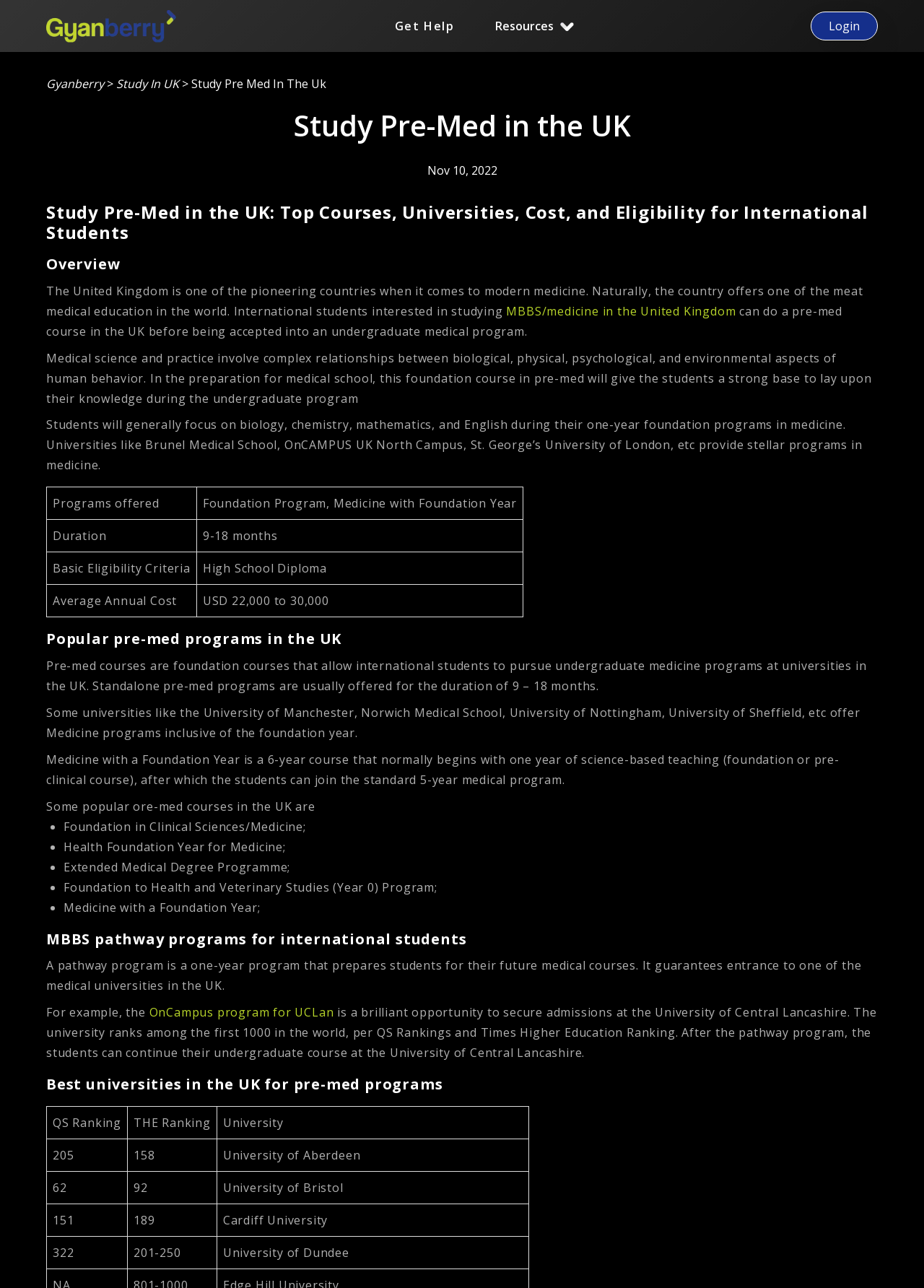What is the average annual cost of pre-med programs in the UK?
Deliver a detailed and extensive answer to the question.

The answer can be found in the table under the 'Overview' section, where it is stated that the average annual cost of pre-med programs in the UK is USD 22,000 to 30,000.